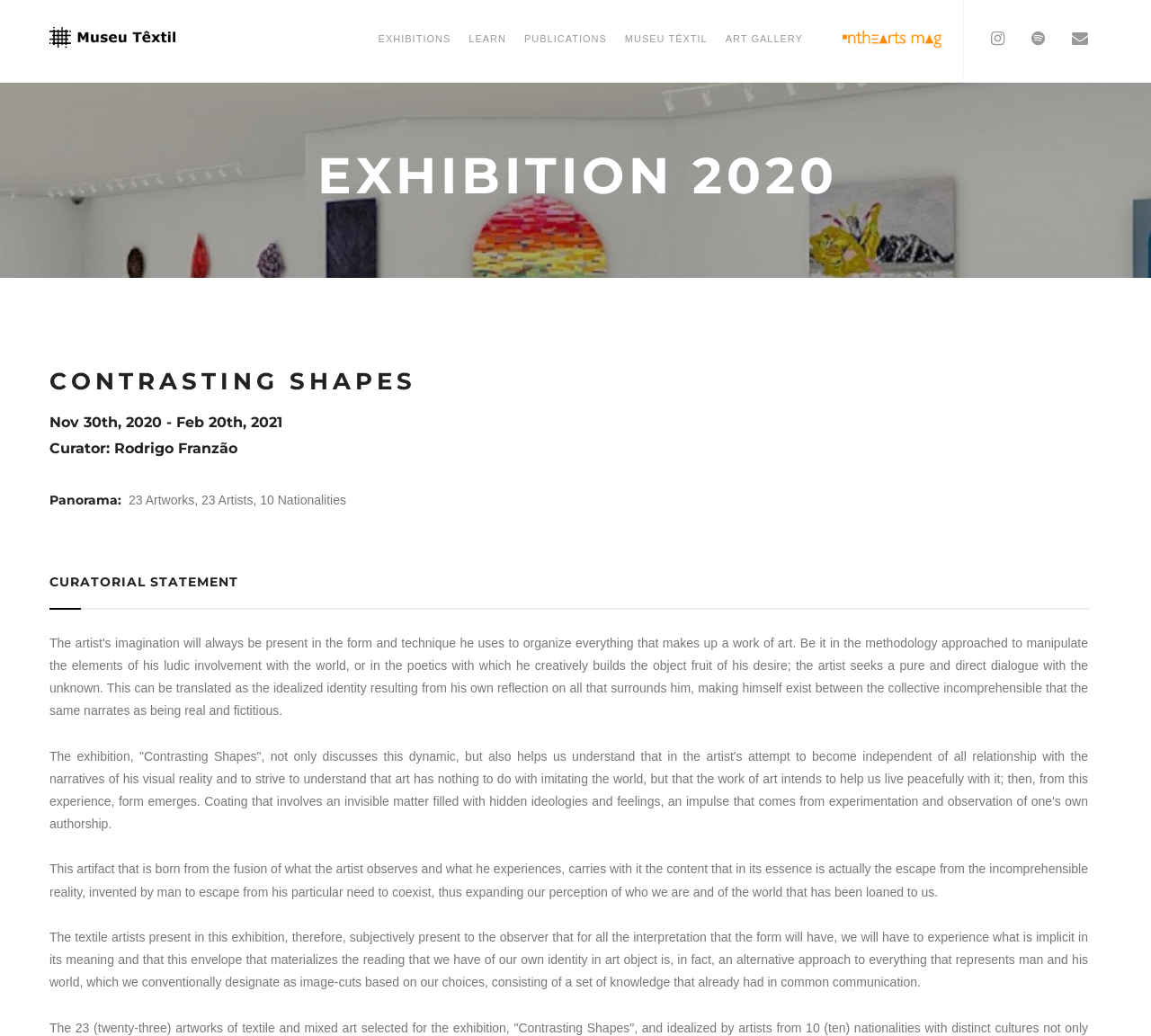Describe every aspect of the webpage comprehensively.

The webpage is about the Museu Têxtil's Exhibition 2020, specifically the "Contrasting Shapes" exhibition. At the top, there are several links, including social media icons and navigation links such as "EXHIBITIONS", "LEARN", "PUBLICATIONS", "MUSEU TÊXTIL", and "ART GALLERY". 

Below the navigation links, there is a large heading that reads "EXHIBITION 2020". Underneath, there are three more headings that provide details about the exhibition, including the title "CONTRASTING SHAPES", the duration "Nov 30th, 2020 - Feb 20th, 2021", and the curator "Rodrigo Franzão". 

To the right of the curator's name, there is a heading "Panorama:" followed by a static text that describes the exhibition, mentioning 23 artworks, 23 artists, and 10 nationalities. 

Further down, there is a heading "CURATORIAL STATEMENT" followed by three paragraphs of text that discuss the theme of the exhibition, the role of art, and the interpretation of the artworks. The text is quite dense and philosophical, suggesting that the exhibition is not just a display of artworks but also an exploration of the meaning and significance of art.